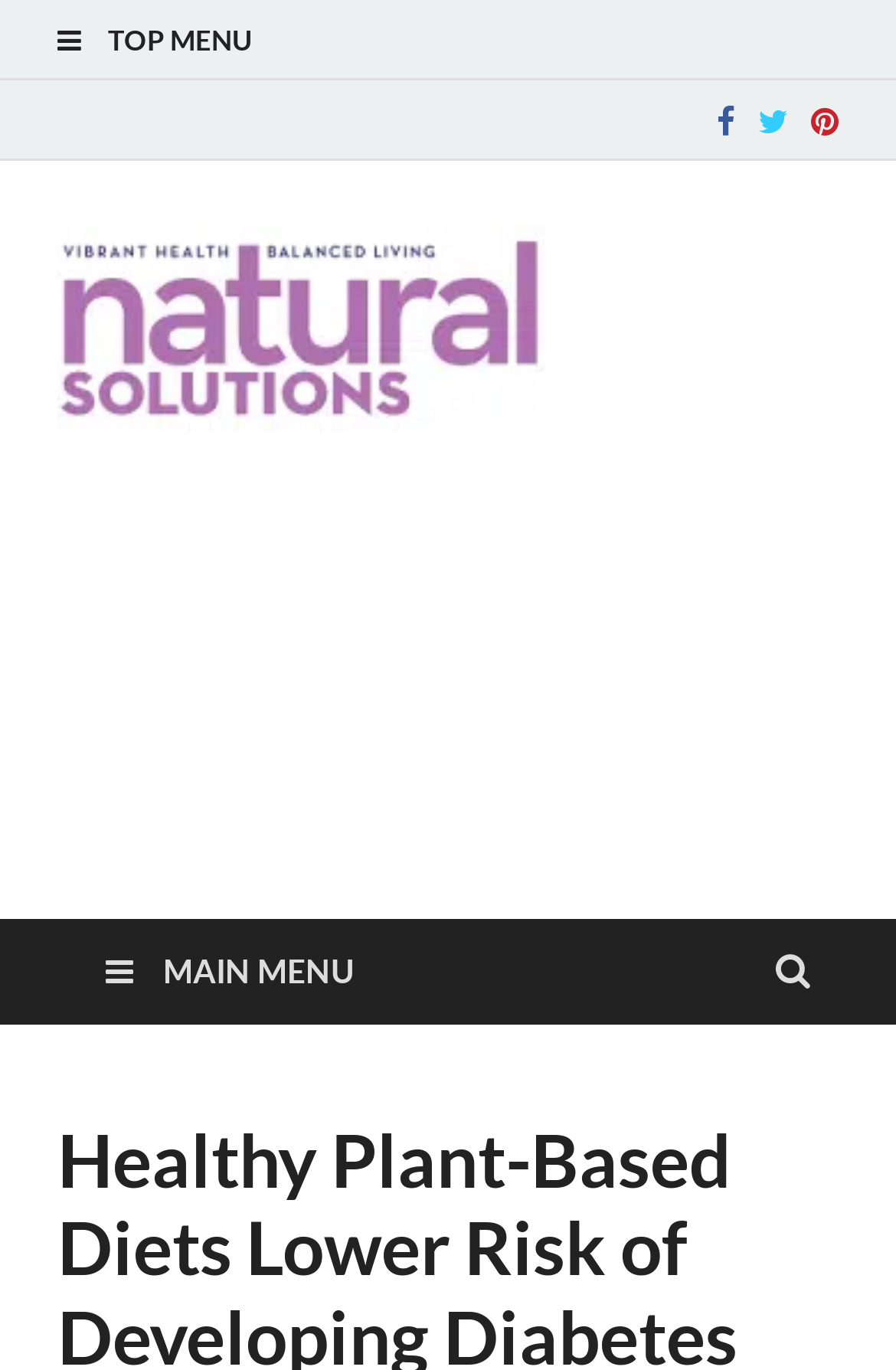Please provide a brief answer to the question using only one word or phrase: 
What is the content type of the element at the top?

Link